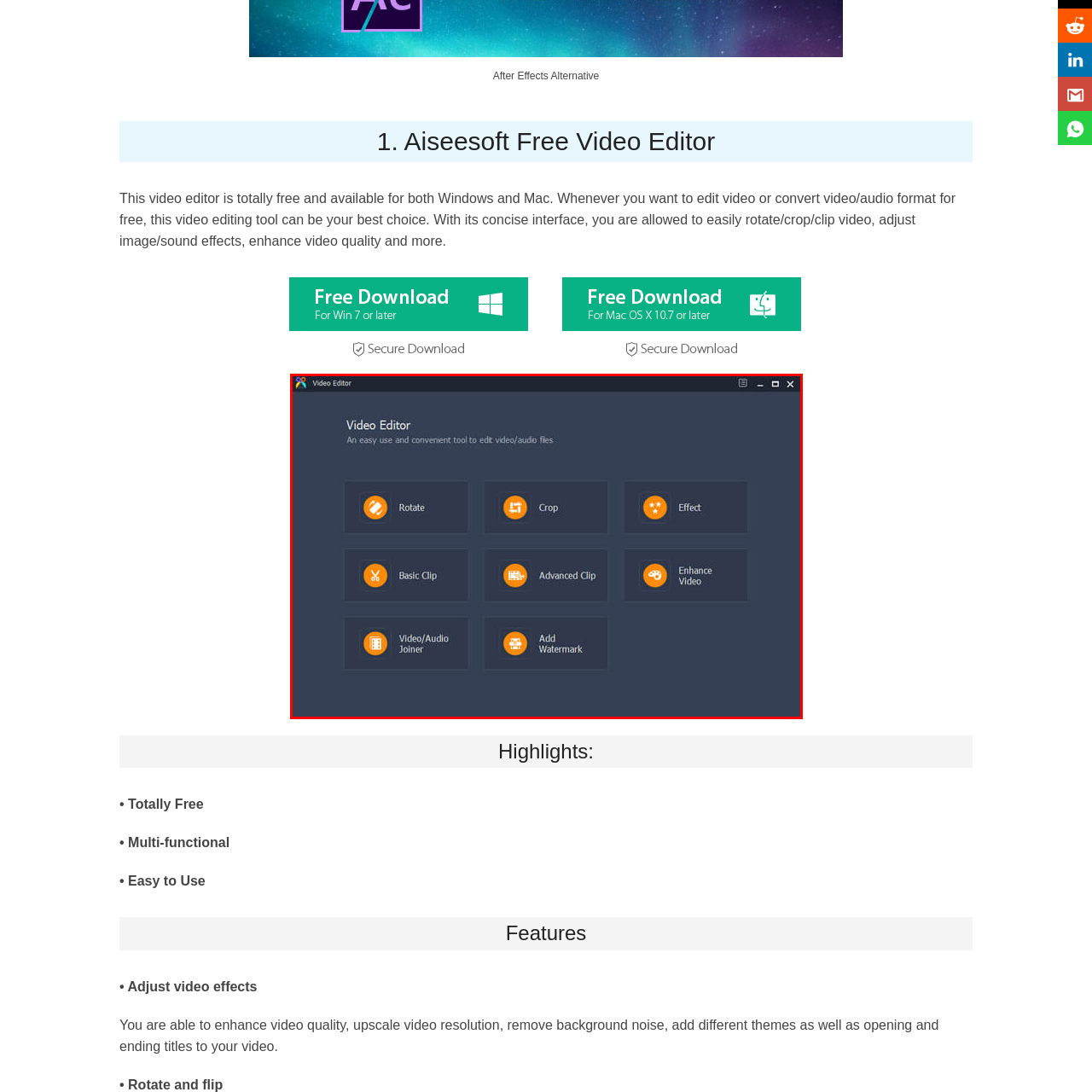What is the purpose of the 'Enhance Video' option?
Please interpret the image highlighted by the red bounding box and offer a detailed explanation based on what you observe visually.

According to the caption, the 'Enhance Video' option is designed to improve the overall quality and clarity of the video, which suggests that it is meant to enhance the visual aspects of the video content.